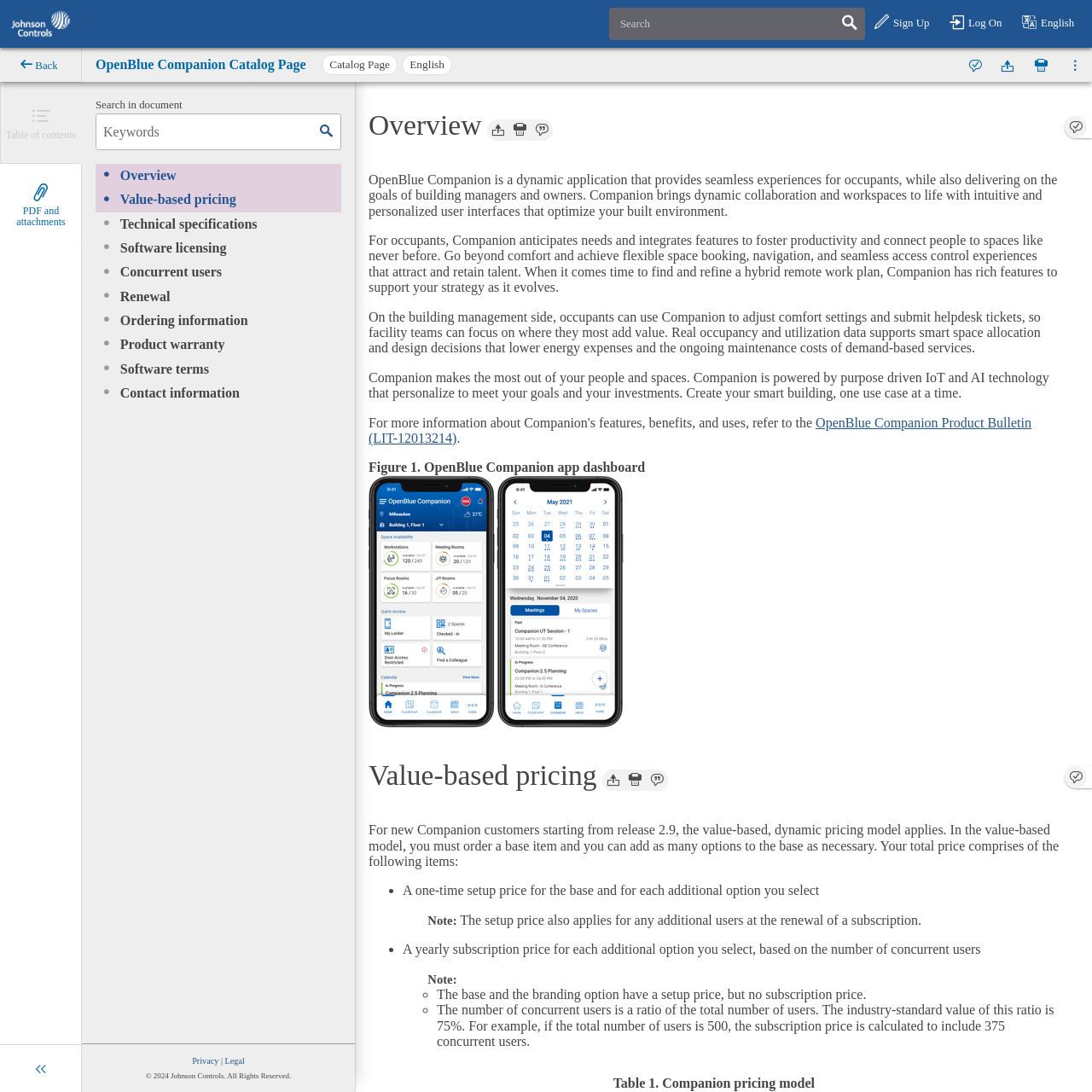What is the language of the document?
Using the visual information from the image, give a one-word or short-phrase answer.

English